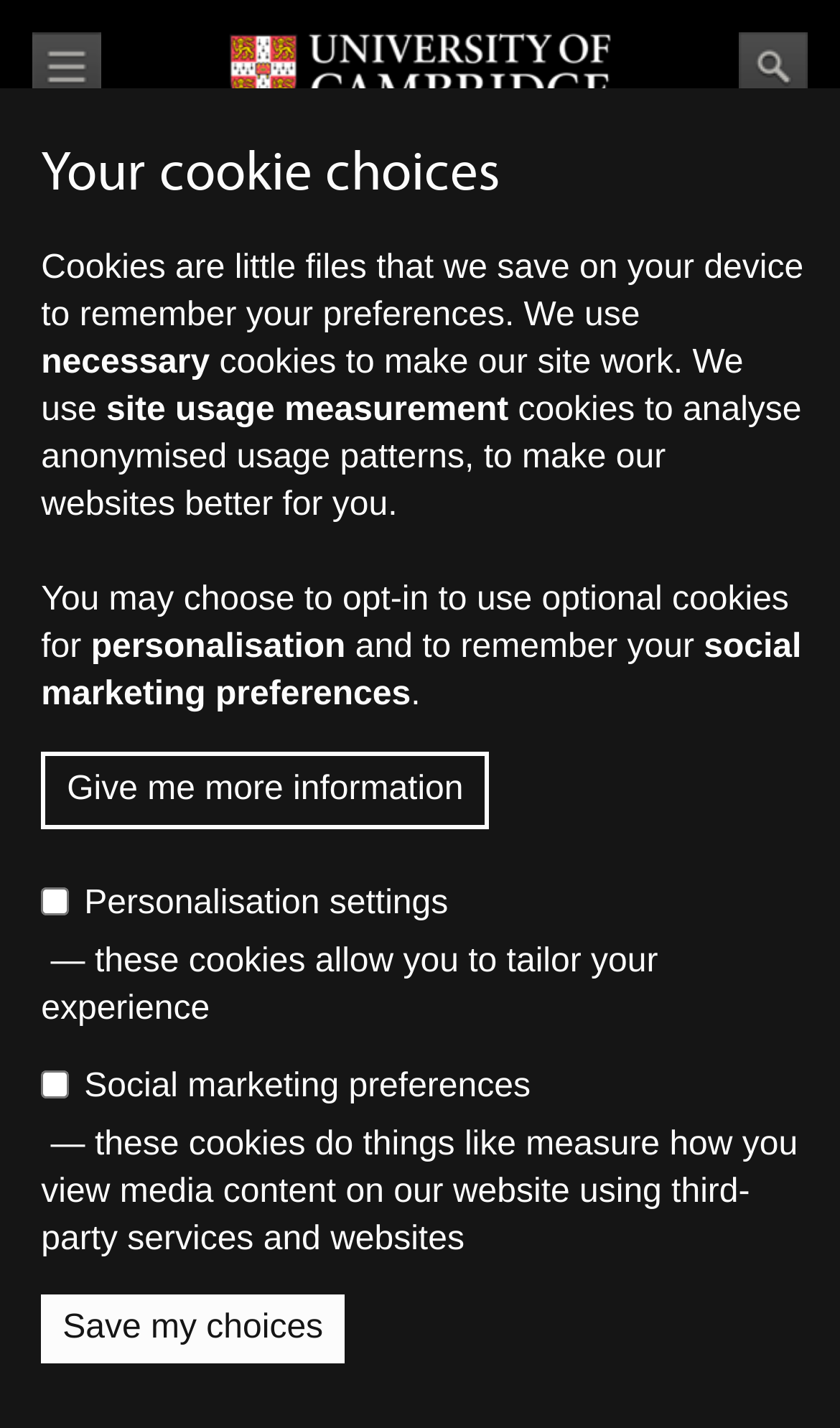Specify the bounding box coordinates of the element's region that should be clicked to achieve the following instruction: "Select the 'Personalisation settings' checkbox". The bounding box coordinates consist of four float numbers between 0 and 1, in the format [left, top, right, bottom].

[0.049, 0.621, 0.082, 0.64]